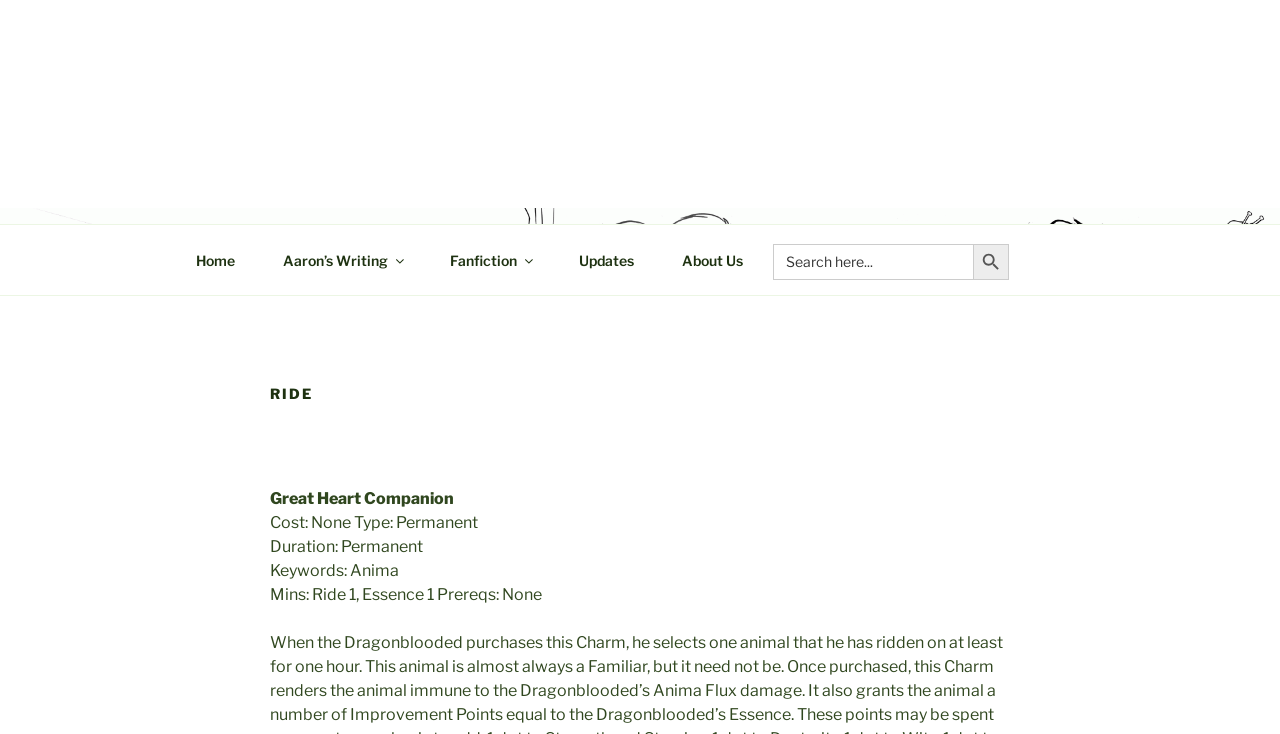Locate the bounding box coordinates of the region to be clicked to comply with the following instruction: "Click on the 'About Us' link". The coordinates must be four float numbers between 0 and 1, in the form [left, top, right, bottom].

[0.519, 0.321, 0.594, 0.388]